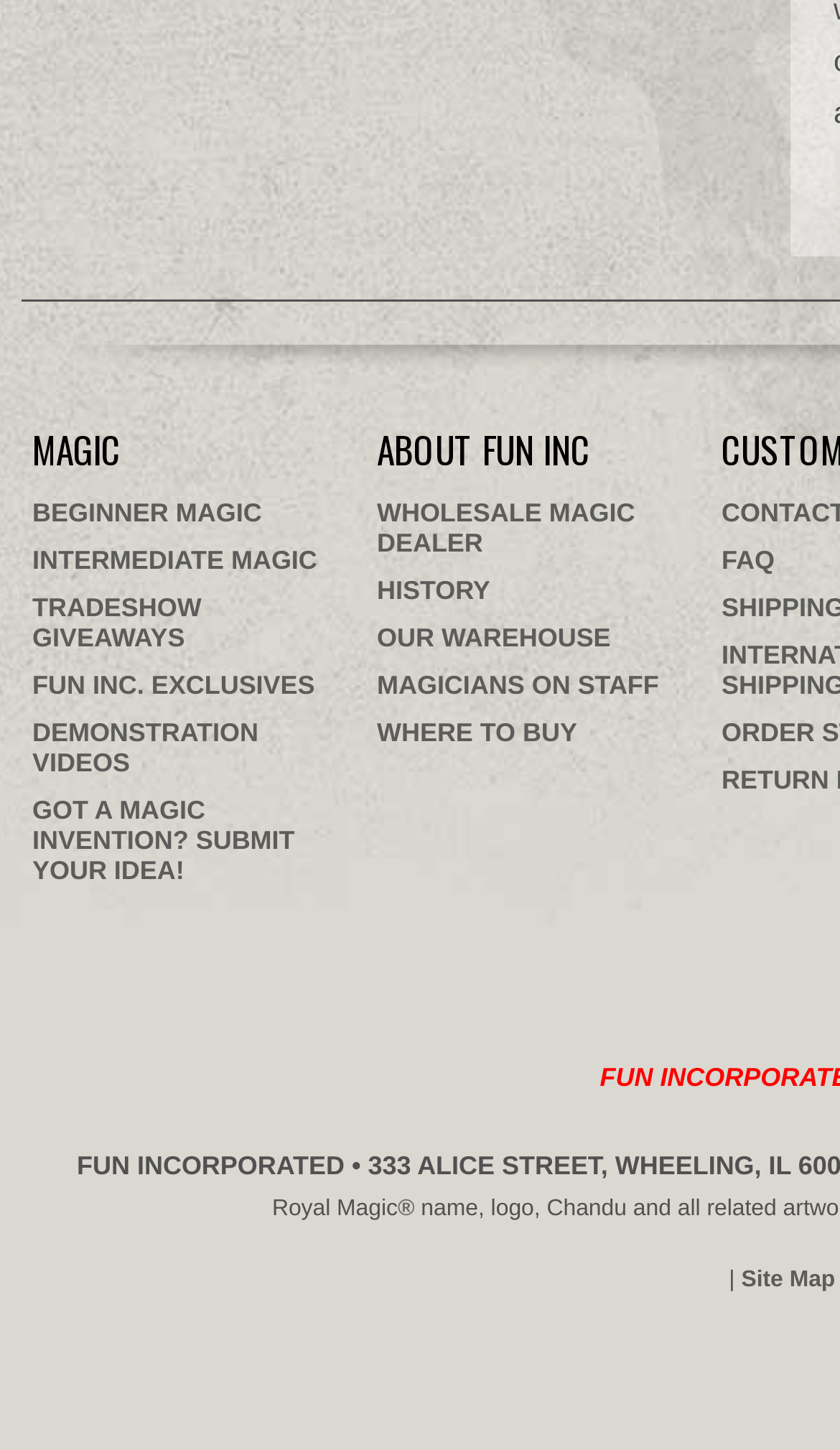Determine the bounding box coordinates of the clickable element to complete this instruction: "Check the Site Map". Provide the coordinates in the format of four float numbers between 0 and 1, [left, top, right, bottom].

[0.882, 0.874, 0.994, 0.892]